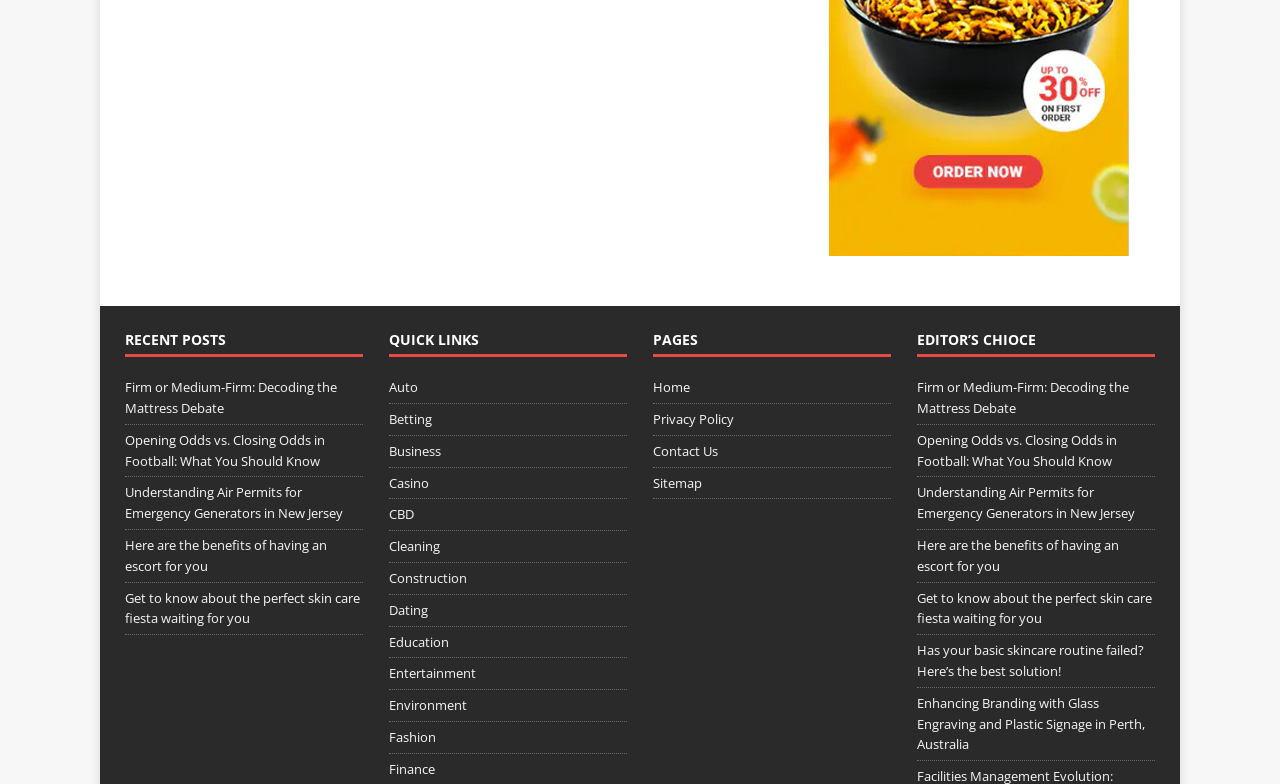Specify the bounding box coordinates of the area to click in order to follow the given instruction: "Explore the Education category."

[0.304, 0.799, 0.49, 0.839]